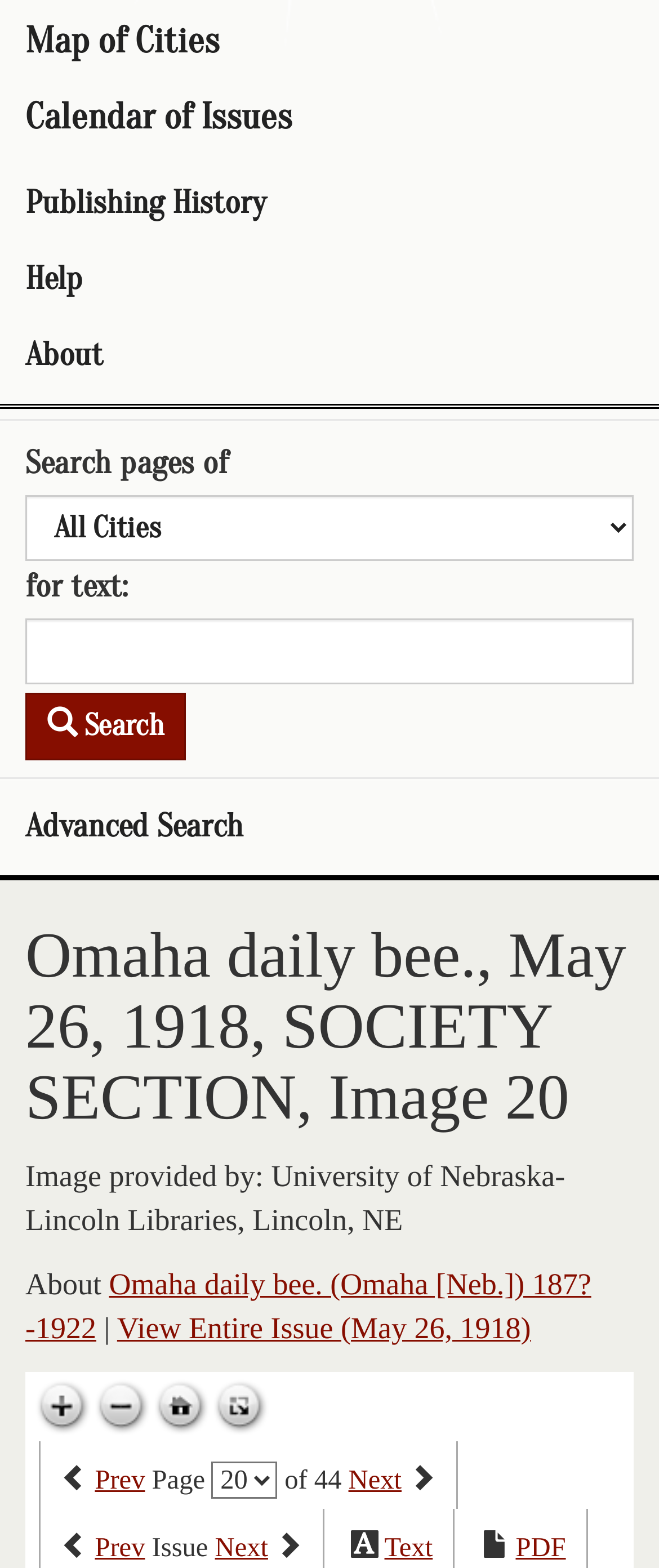Extract the bounding box coordinates for the UI element described by the text: "Map of Cities". The coordinates should be in the form of [left, top, right, bottom] with values between 0 and 1.

[0.0, 0.002, 1.0, 0.05]